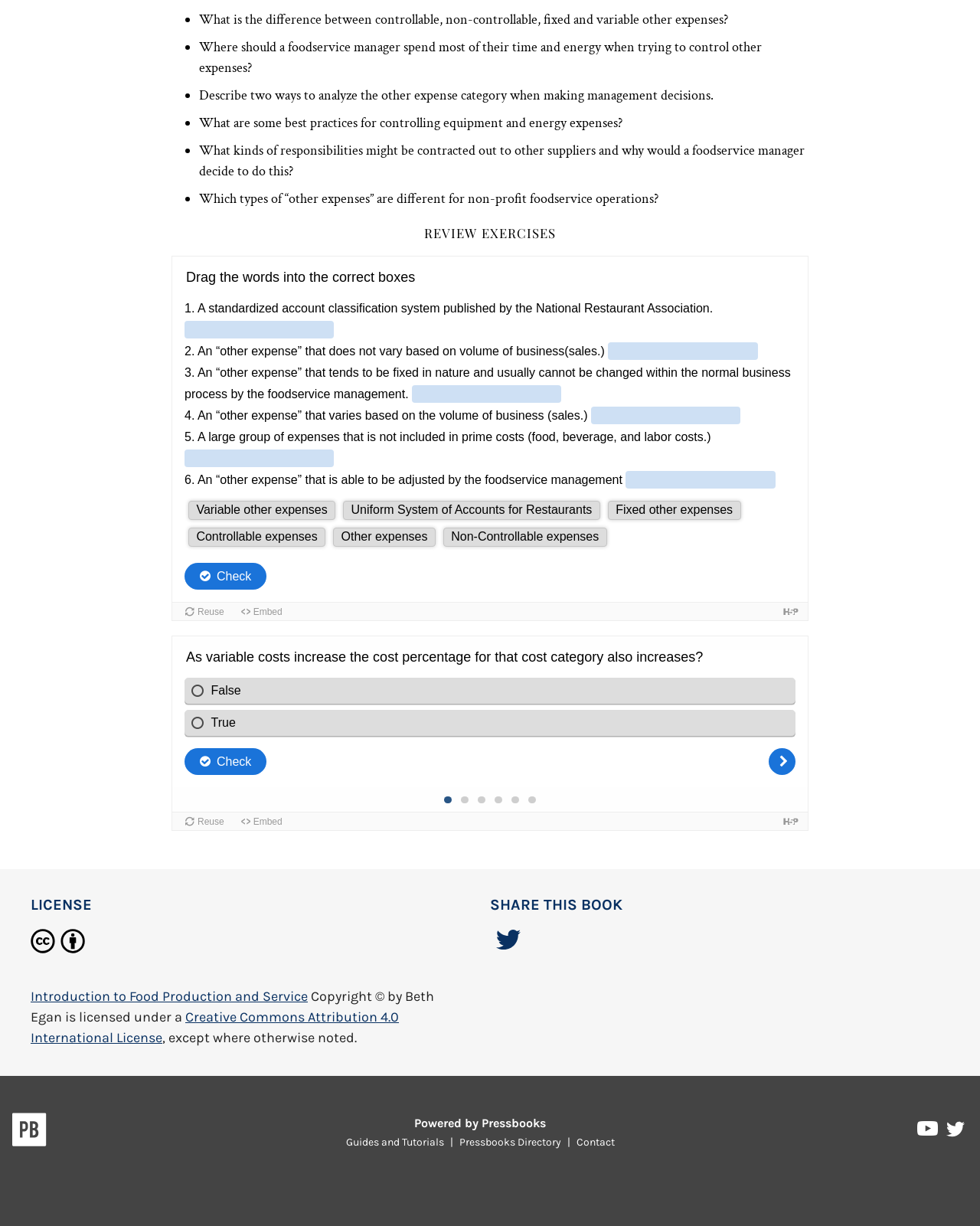Could you highlight the region that needs to be clicked to execute the instruction: "Click on 'Creative Commons Attribution 4.0 International License'"?

[0.031, 0.823, 0.407, 0.853]